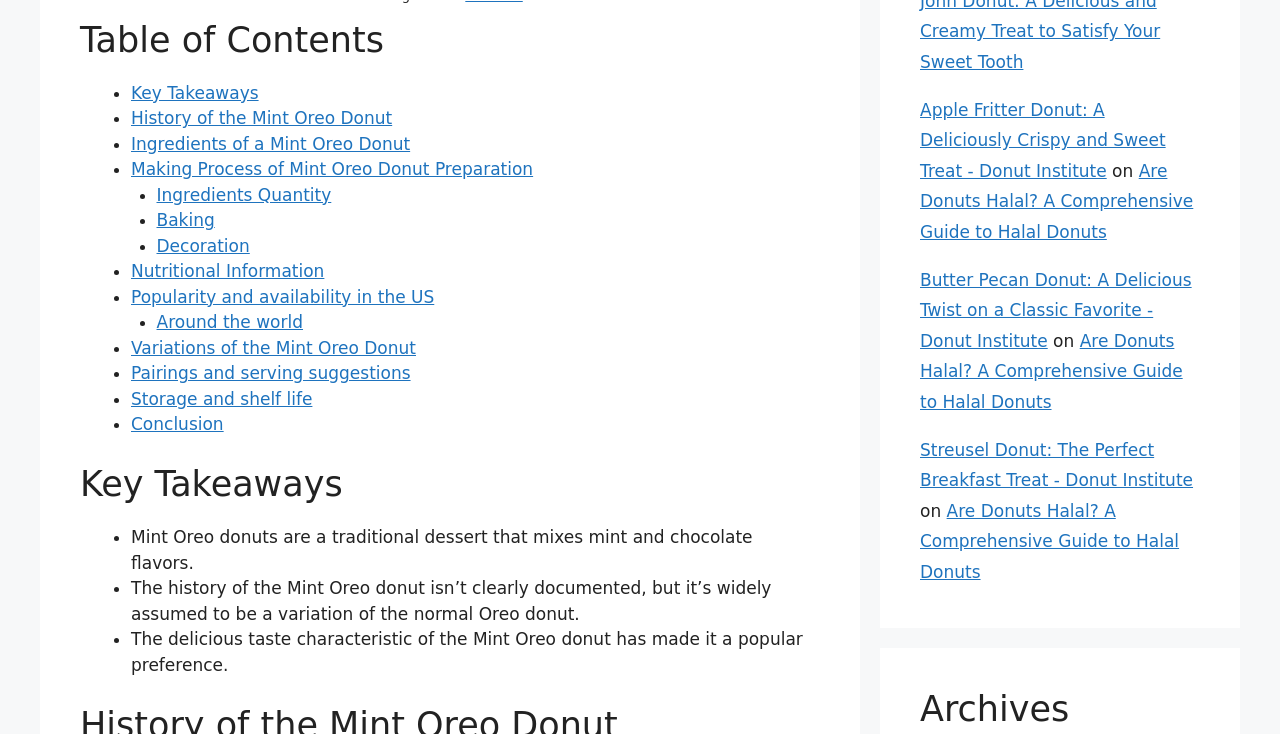What is the purpose of the 'Table of Contents' section?
Based on the image, answer the question with as much detail as possible.

The 'Table of Contents' section provides a list of links that allow users to navigate to different sections of the webpage, such as 'Key Takeaways', 'History of the Mint Oreo Donut', and more. This suggests that the purpose of the 'Table of Contents' section is to facilitate navigation and make it easier for users to find specific information on the webpage.